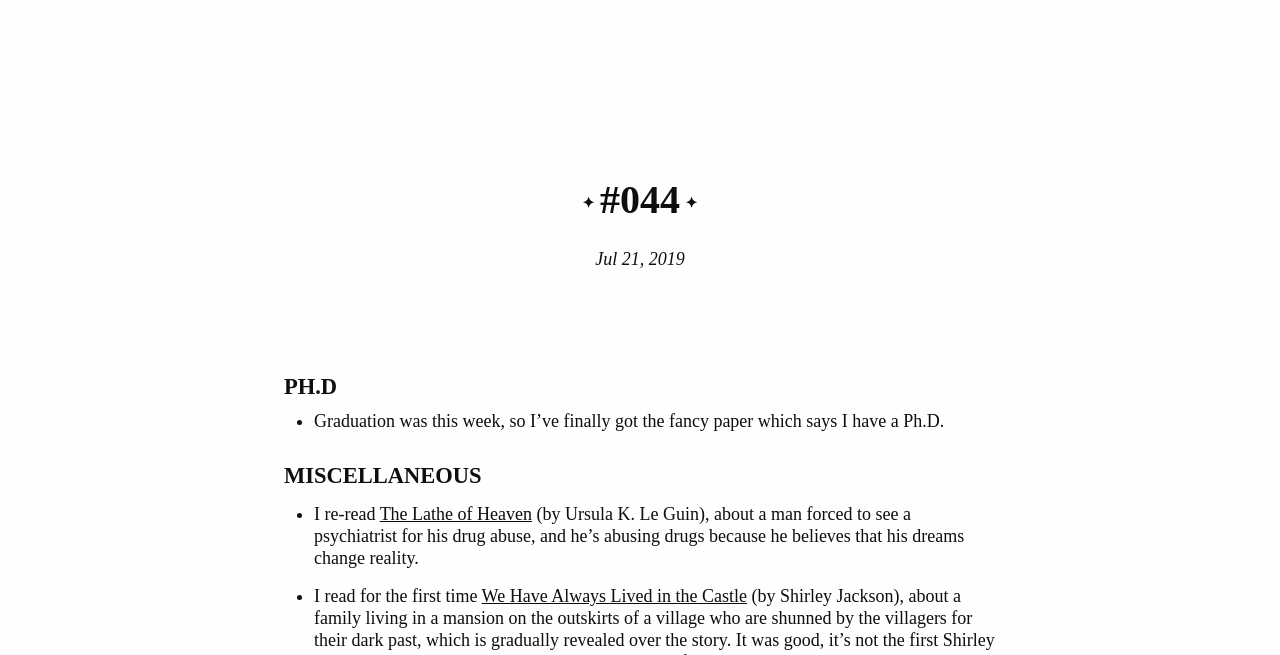Use a single word or phrase to answer the question:
What is the activity mentioned in the first list item?

Graduation